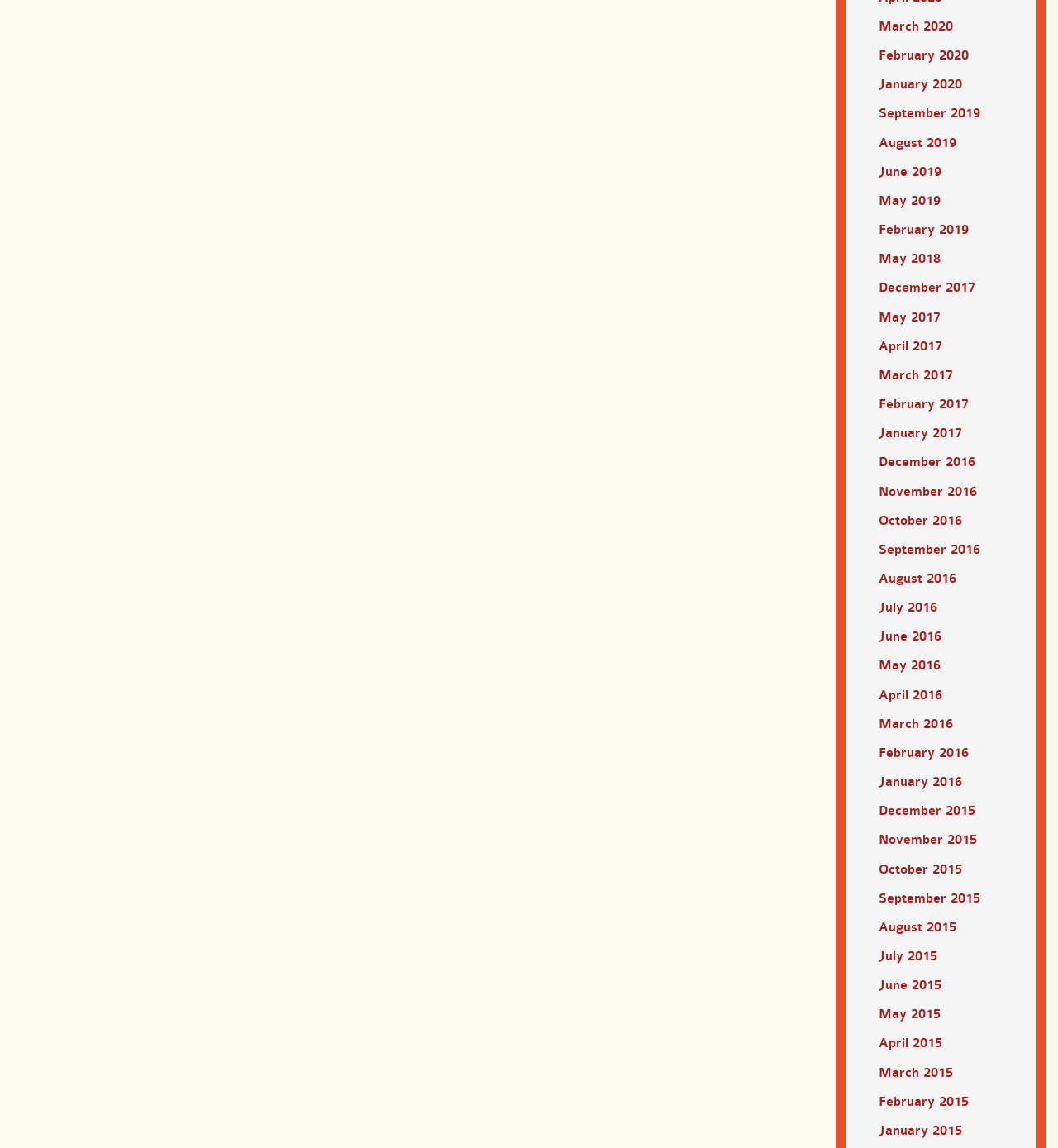Respond with a single word or phrase to the following question:
Are the months listed in chronological order?

Yes